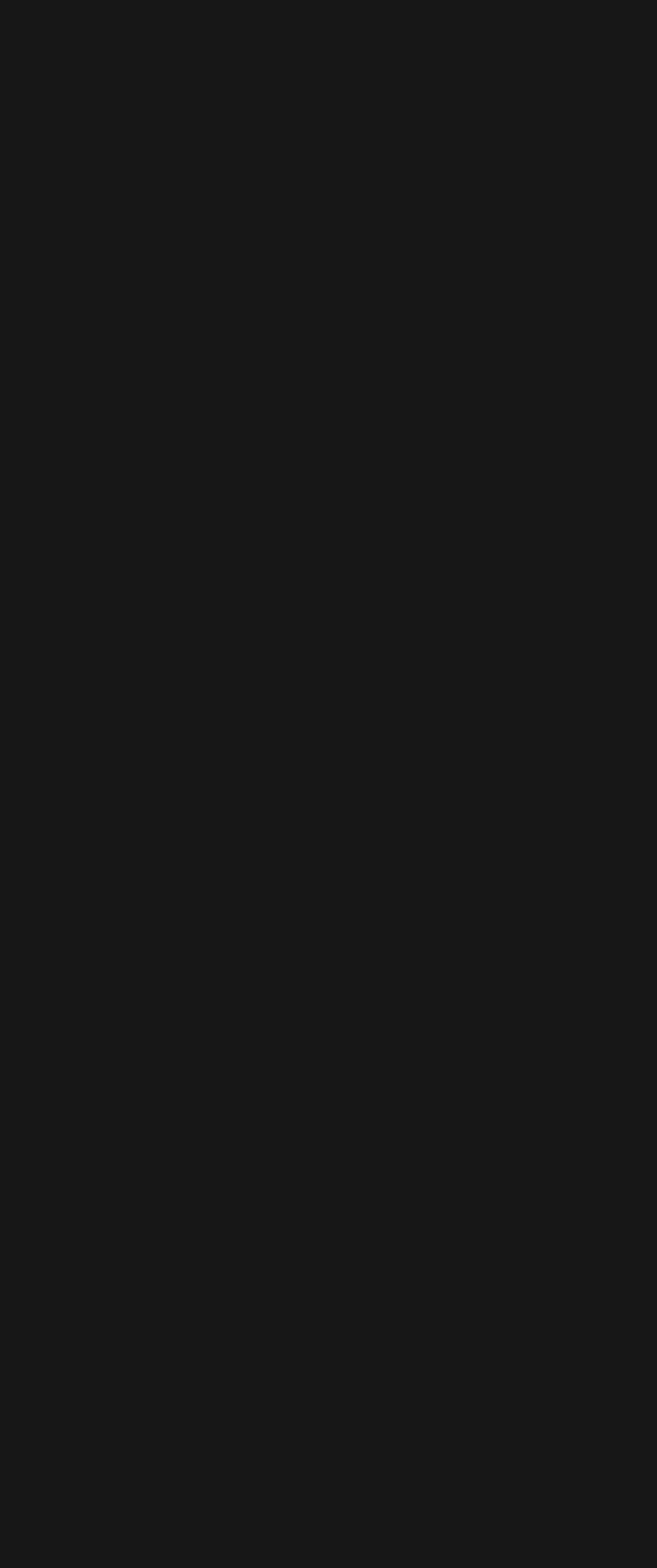Find the bounding box coordinates for the area you need to click to carry out the instruction: "Submit your poetry". The coordinates should be four float numbers between 0 and 1, indicated as [left, top, right, bottom].

[0.051, 0.239, 0.395, 0.259]